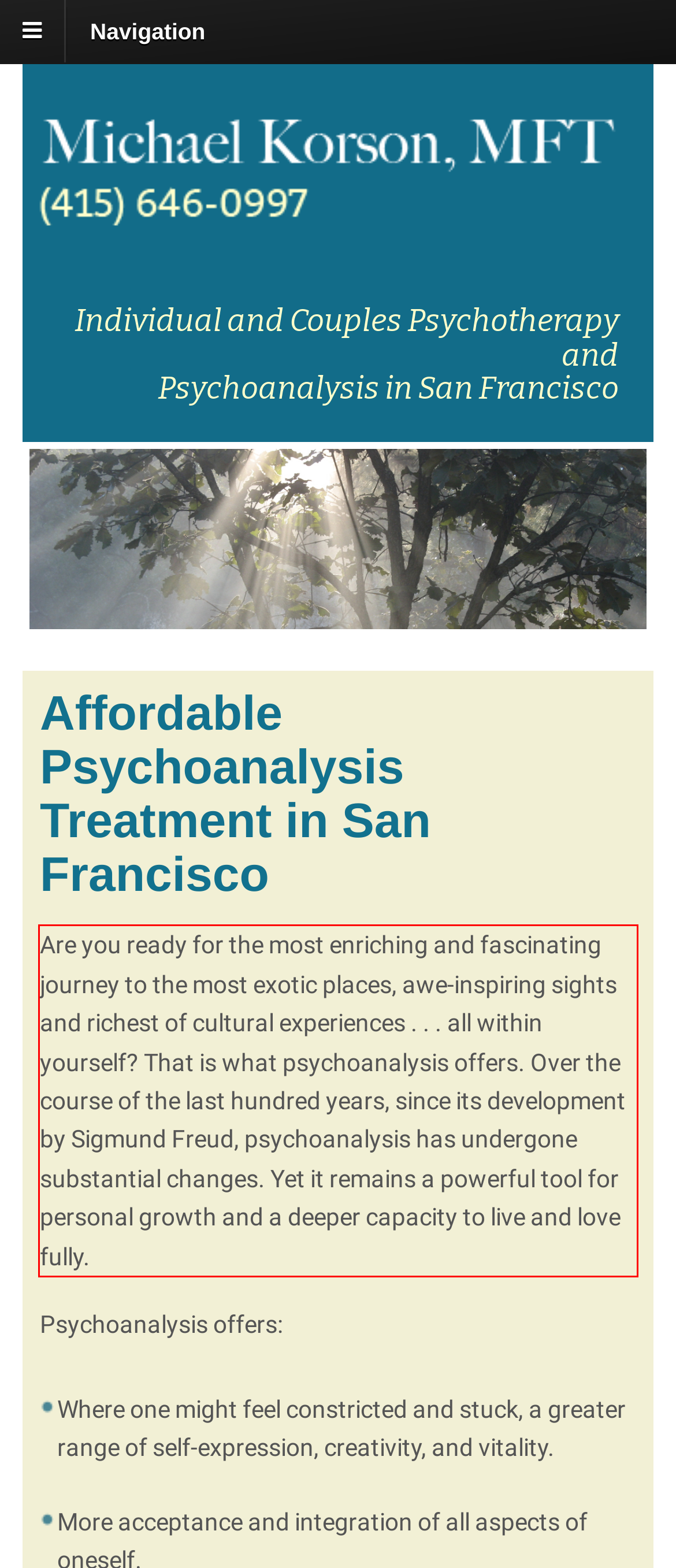Perform OCR on the text inside the red-bordered box in the provided screenshot and output the content.

Are you ready for the most enriching and fascinating journey to the most exotic places, awe-inspiring sights and richest of cultural experiences . . . all within yourself? That is what psychoanalysis offers. Over the course of the last hundred years, since its development by Sigmund Freud, psychoanalysis has undergone substantial changes. Yet it remains a powerful tool for personal growth and a deeper capacity to live and love fully.